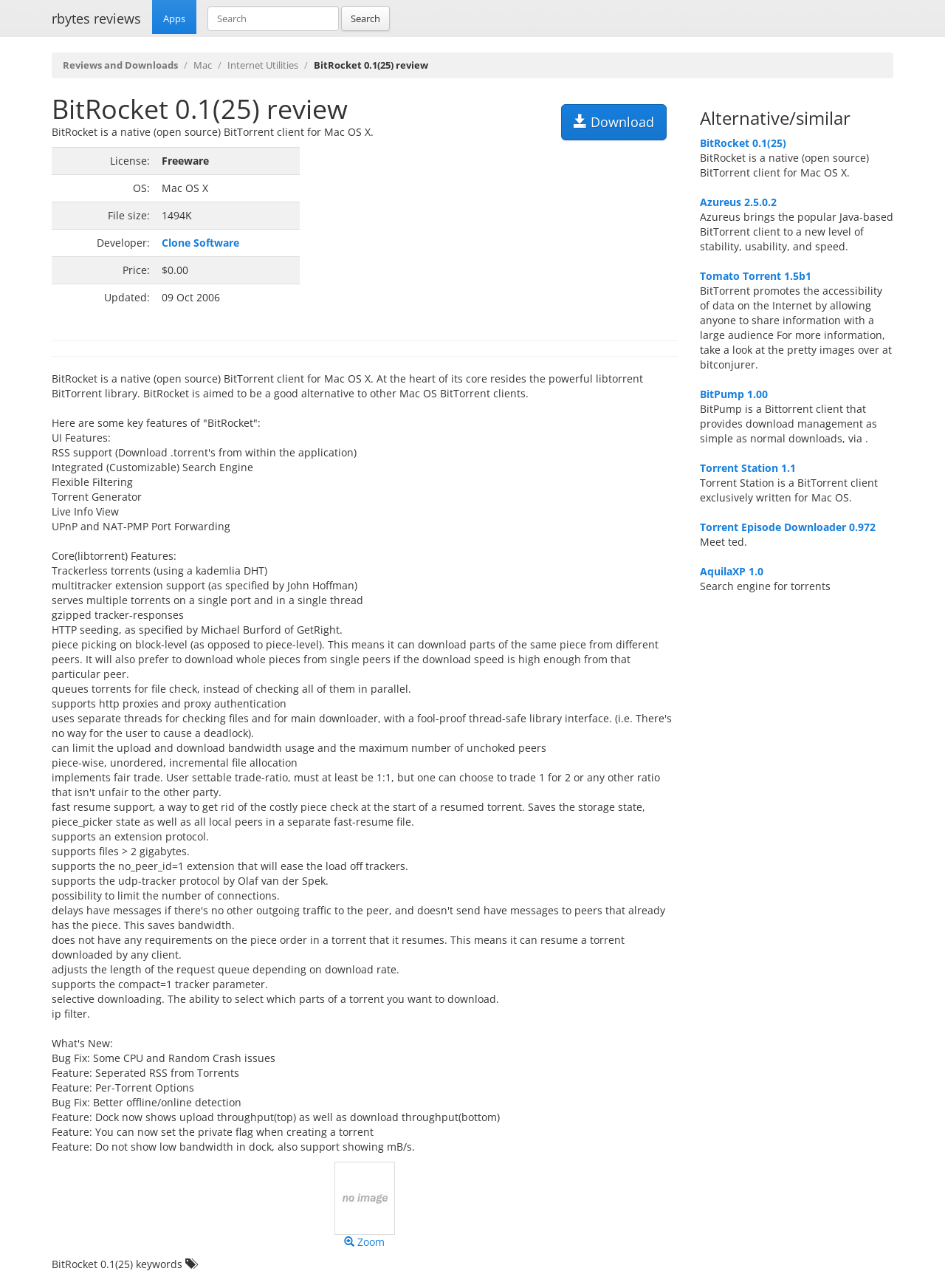What is the price of BitRocket?
Provide an in-depth and detailed explanation in response to the question.

The price of BitRocket is $0.00, which is mentioned in the table under the 'Price:' column, indicating that it is free.